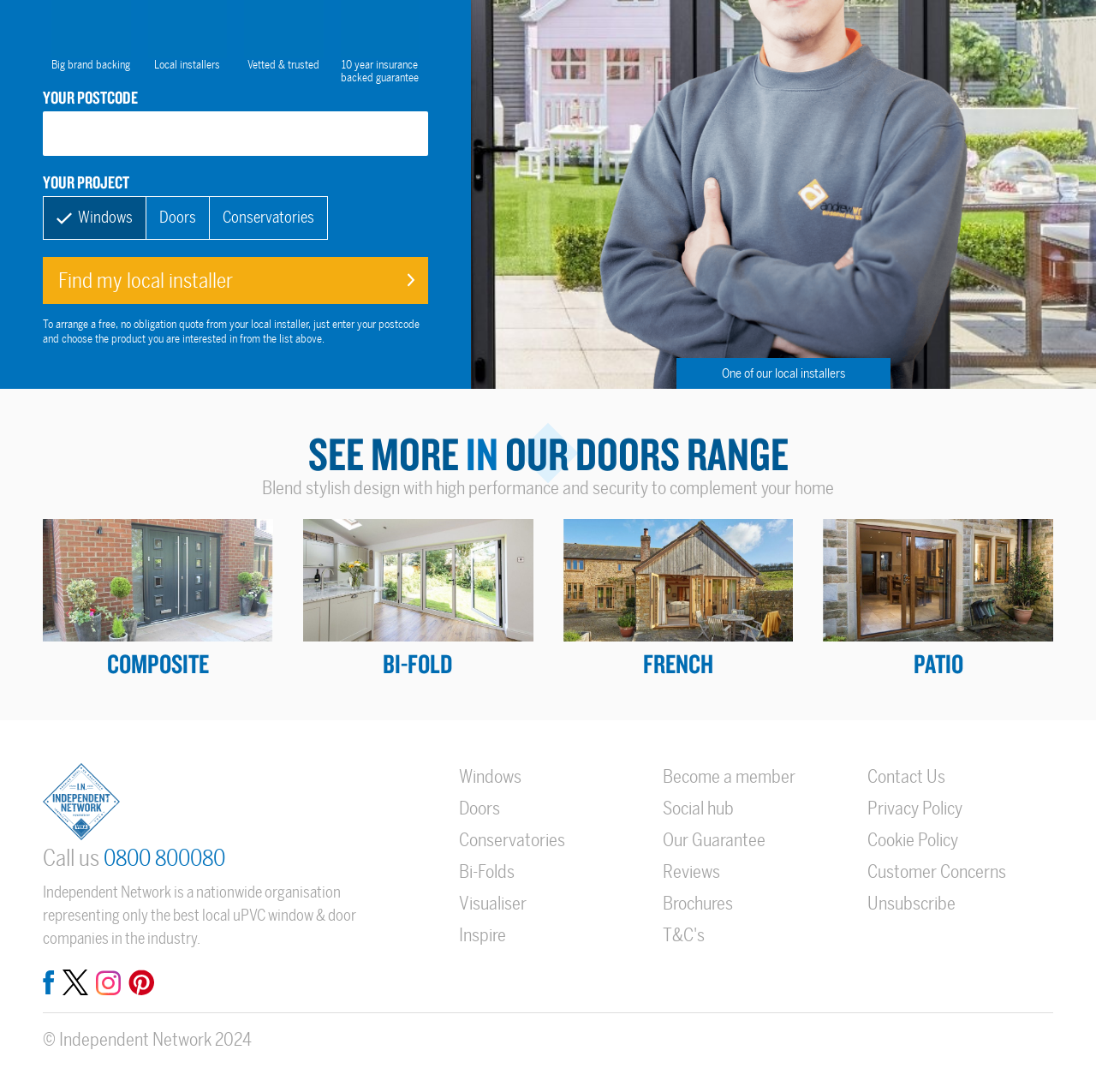Identify the bounding box coordinates of the region that needs to be clicked to carry out this instruction: "Click on Composite". Provide these coordinates as four float numbers ranging from 0 to 1, i.e., [left, top, right, bottom].

[0.039, 0.475, 0.249, 0.62]